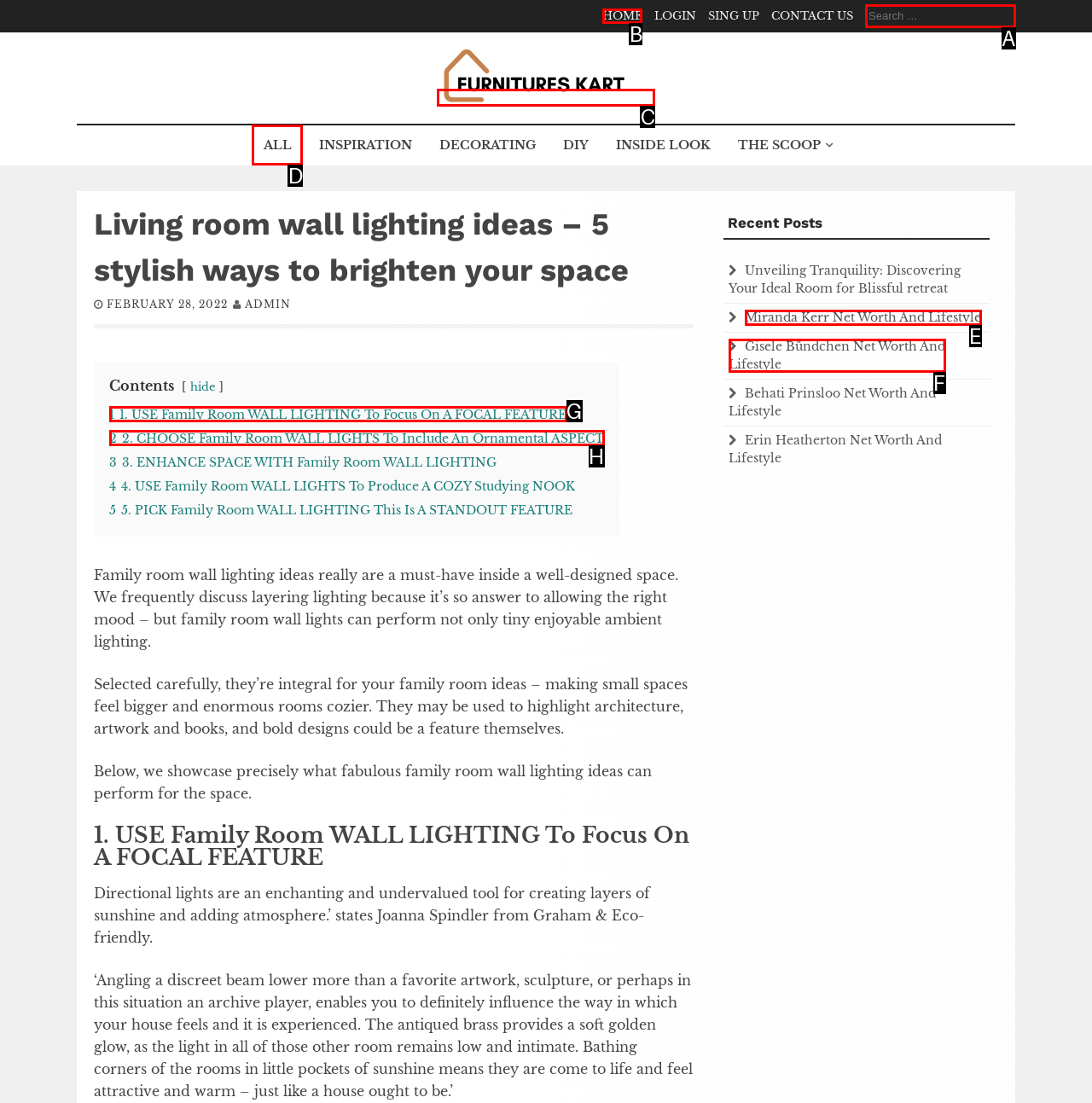Determine the HTML element to be clicked to complete the task: Go to HOME page. Answer by giving the letter of the selected option.

B